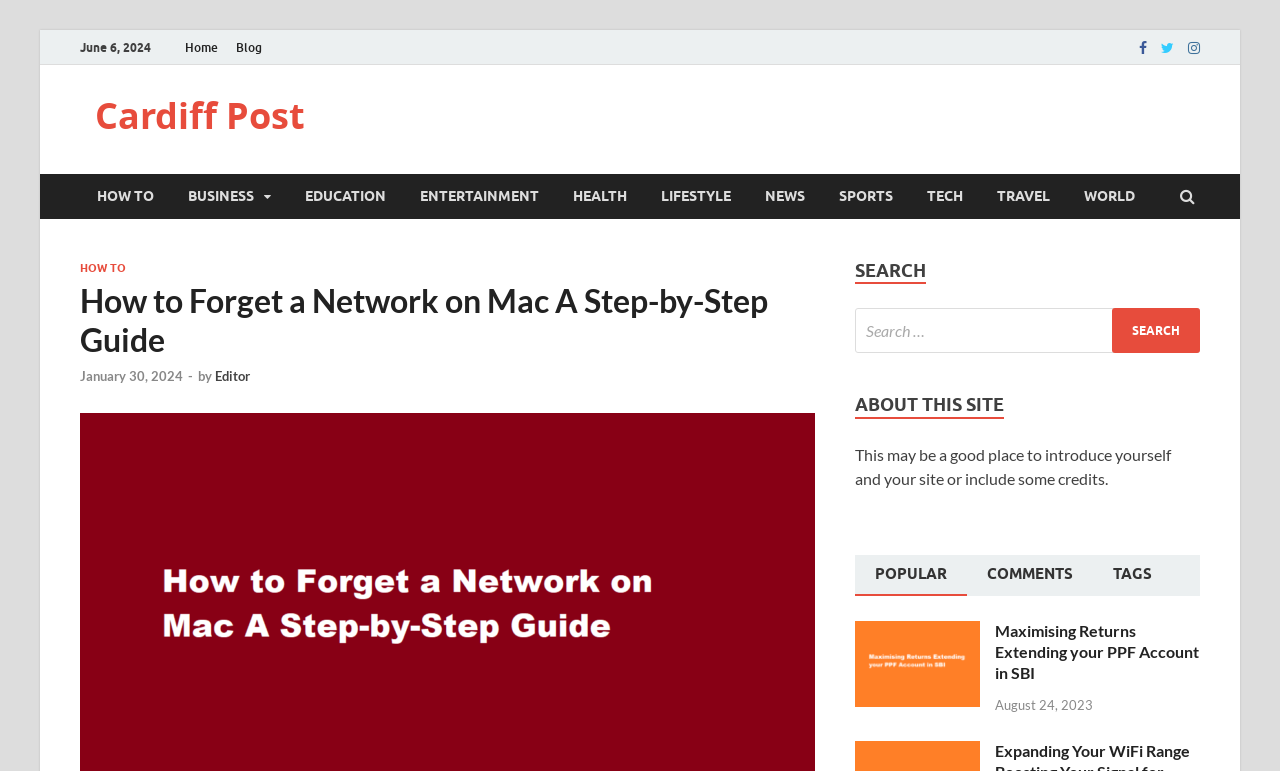Please find the bounding box coordinates in the format (top-left x, top-left y, bottom-right x, bottom-right y) for the given element description. Ensure the coordinates are floating point numbers between 0 and 1. Description: parent_node: Search for: value="Search"

[0.869, 0.4, 0.938, 0.458]